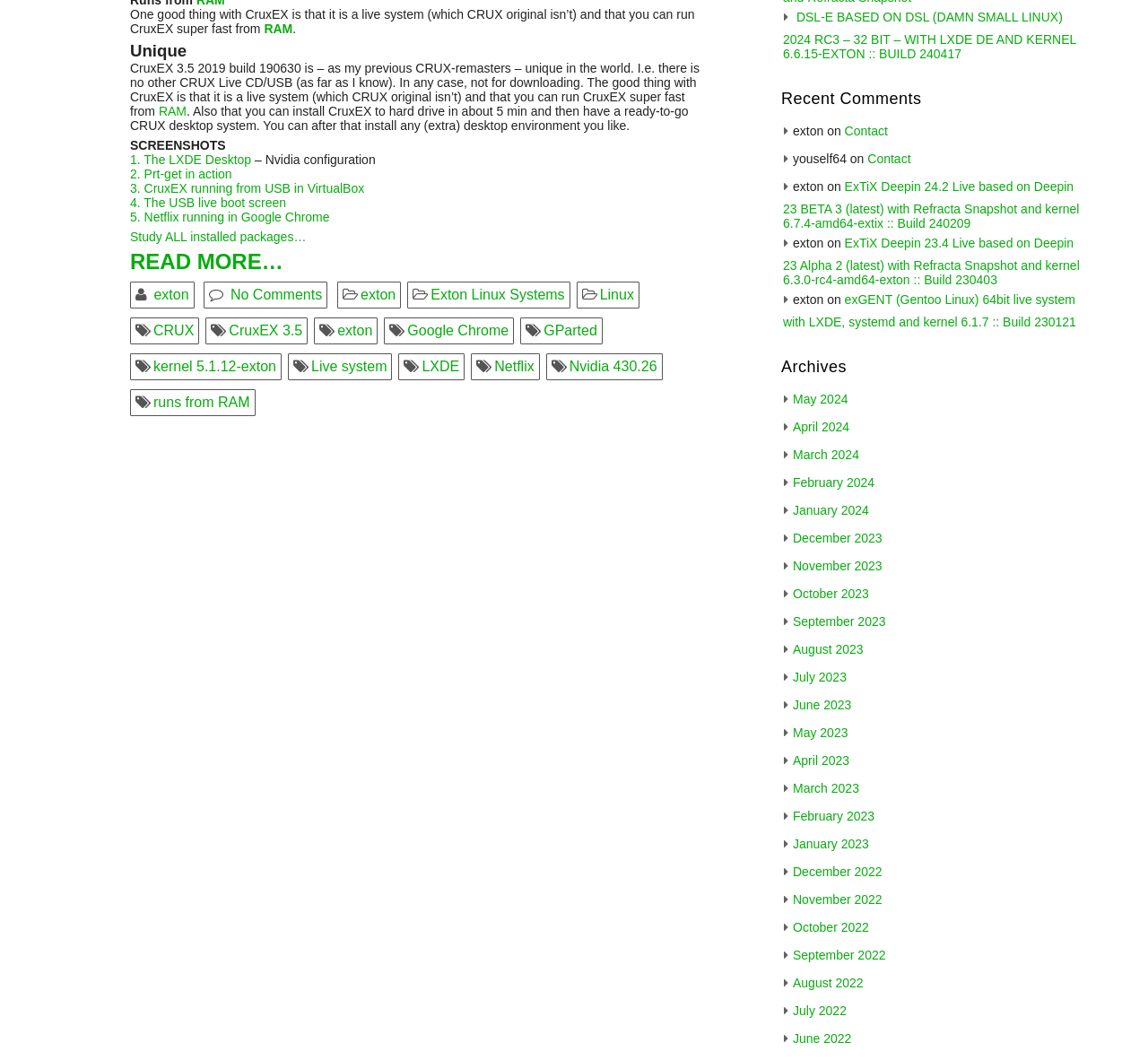Using the description: "1. The LXDE Desktop", identify the bounding box of the corresponding UI element in the screenshot.

[0.113, 0.144, 0.219, 0.157]